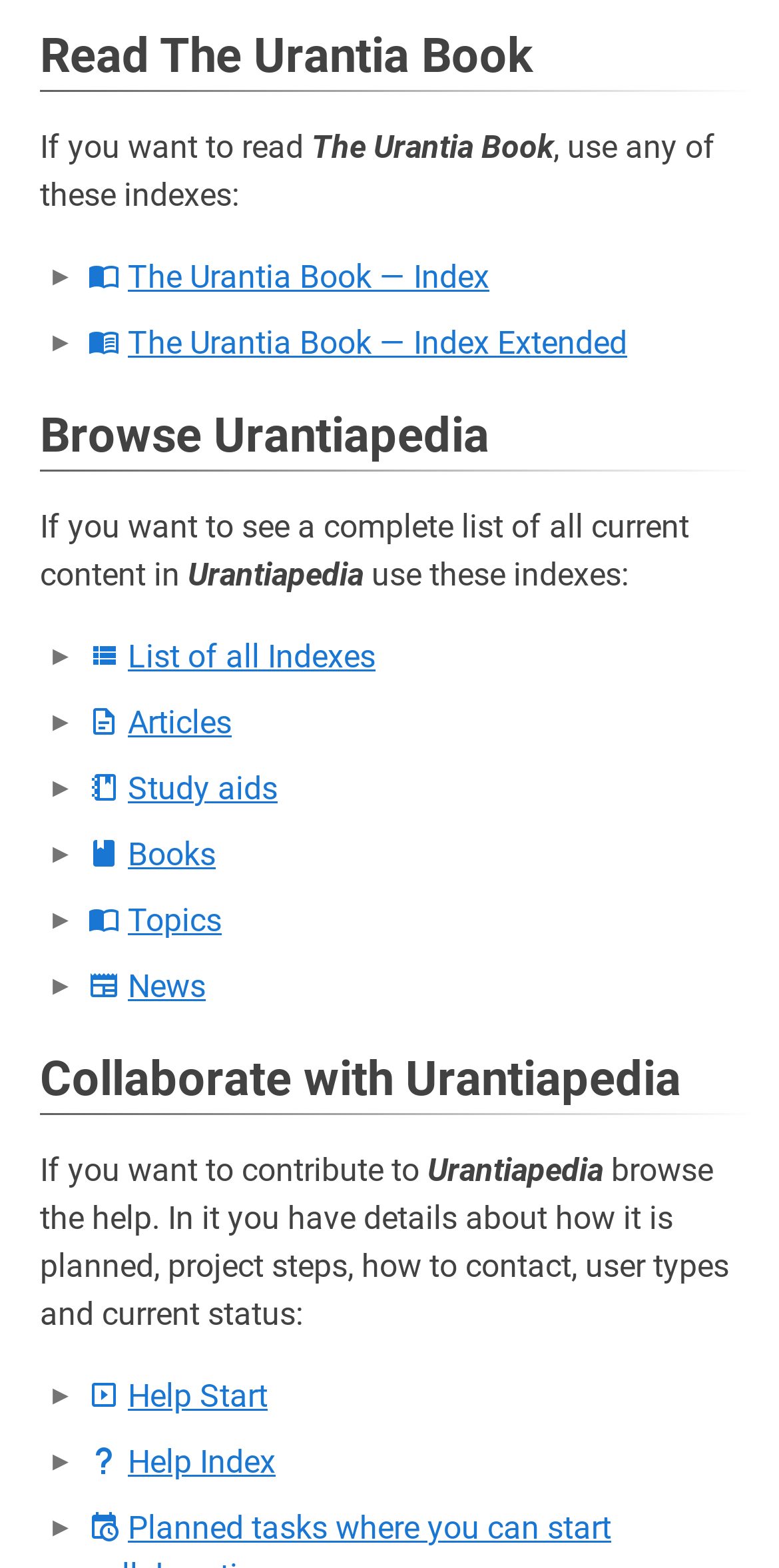Can you find the bounding box coordinates for the element that needs to be clicked to execute this instruction: "Read The Urantia Book"? The coordinates should be given as four float numbers between 0 and 1, i.e., [left, top, right, bottom].

[0.051, 0.013, 0.969, 0.059]